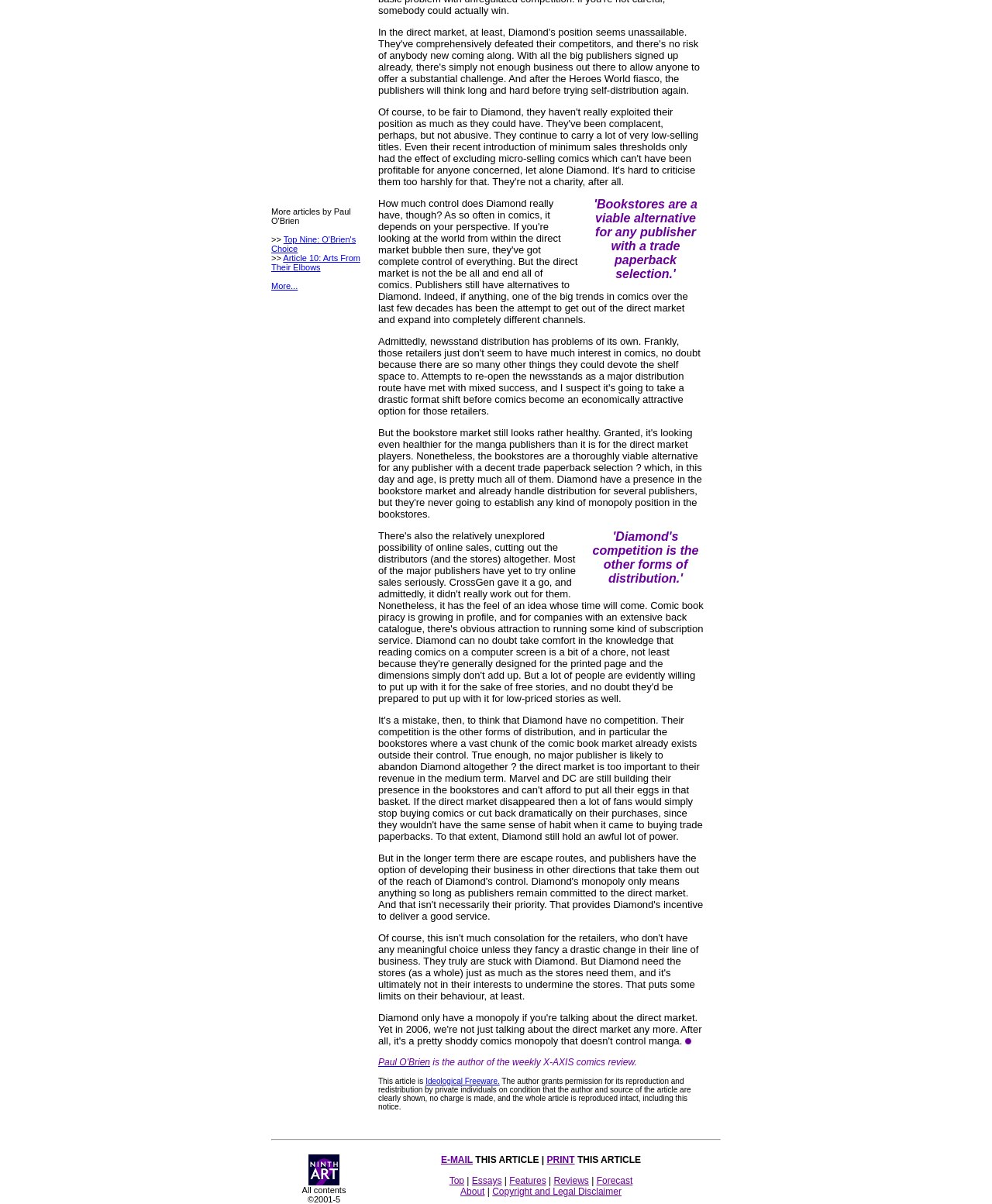Bounding box coordinates must be specified in the format (top-left x, top-left y, bottom-right x, bottom-right y). All values should be floating point numbers between 0 and 1. What are the bounding box coordinates of the UI element described as: Copyright and Legal Disclaimer

[0.496, 0.985, 0.627, 0.994]